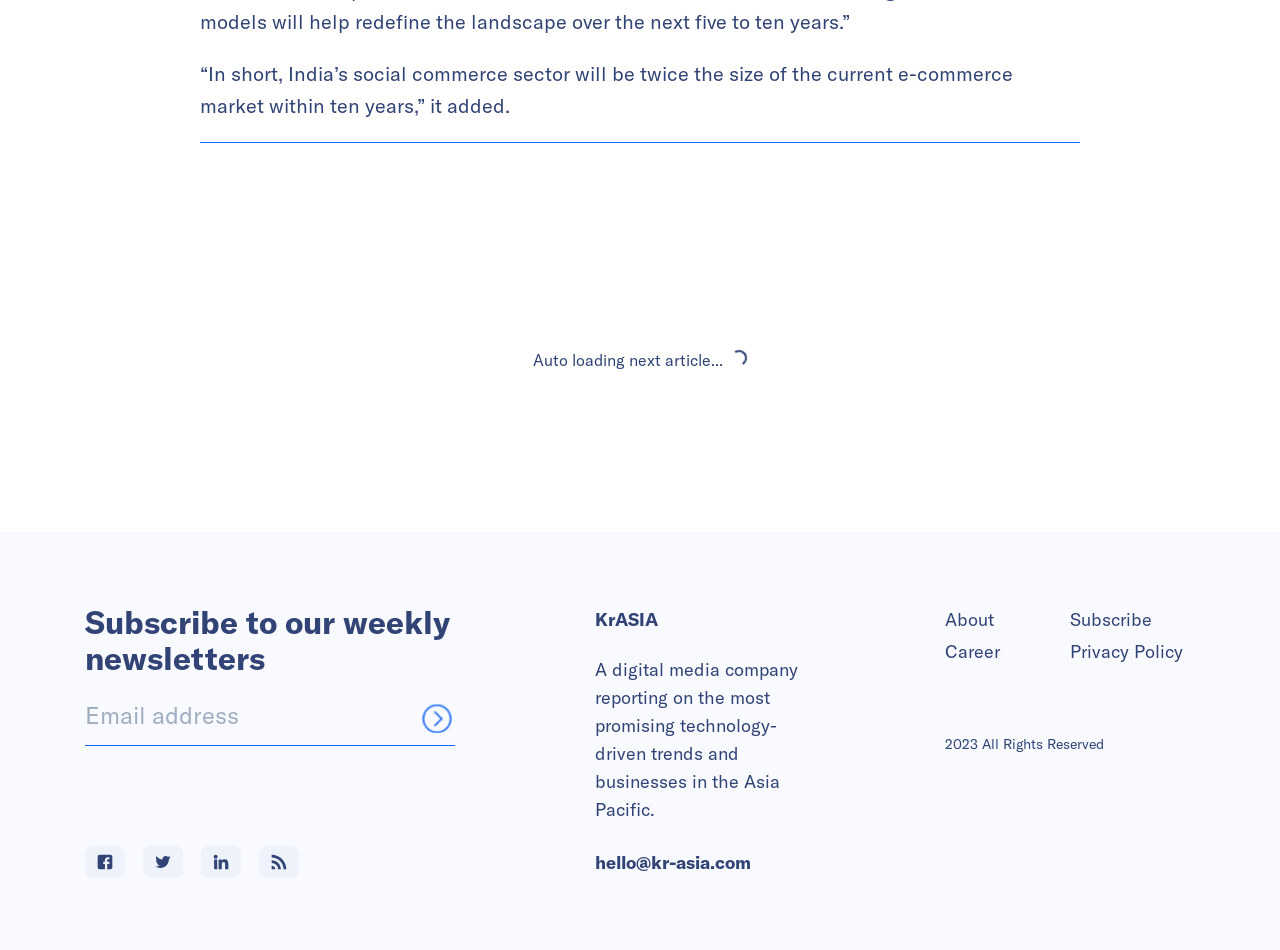Please identify the bounding box coordinates of where to click in order to follow the instruction: "Contact us via email".

[0.465, 0.895, 0.587, 0.92]